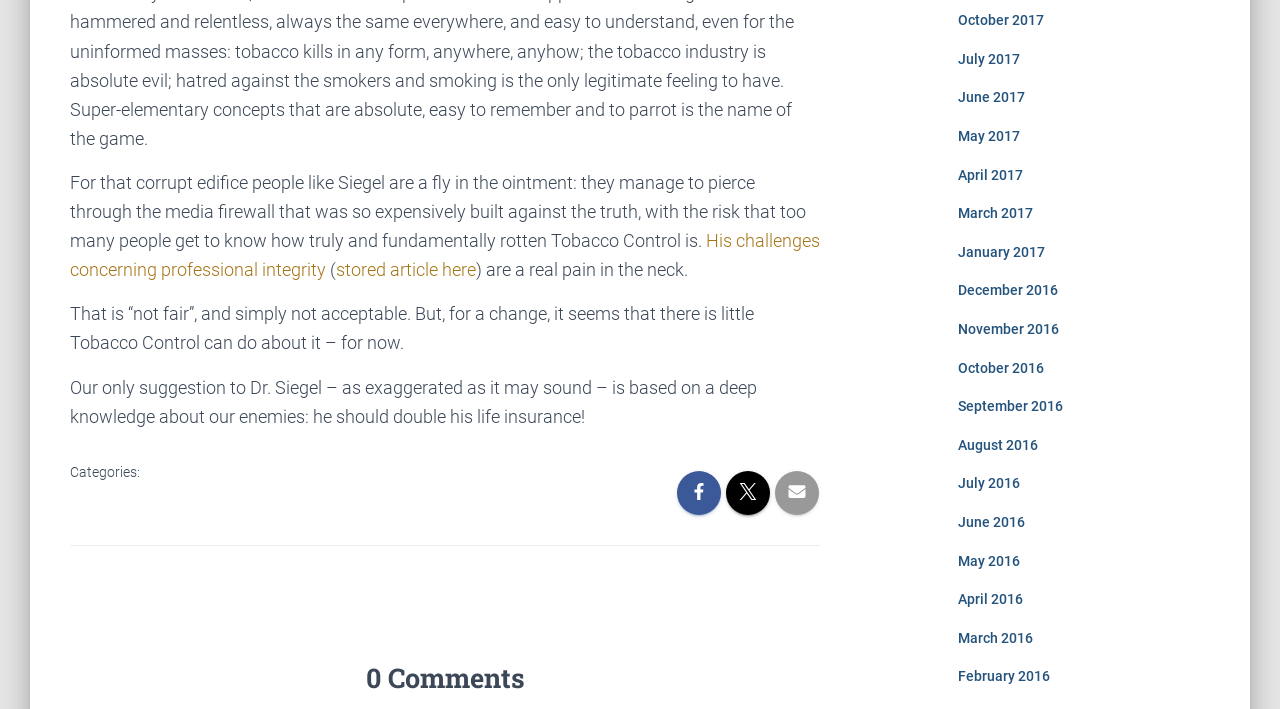What is the tone of the article?
Give a thorough and detailed response to the question.

The tone of the article can be inferred from the language used, which is critical of Tobacco Control and its practices, suggesting that the author is opposed to their actions.